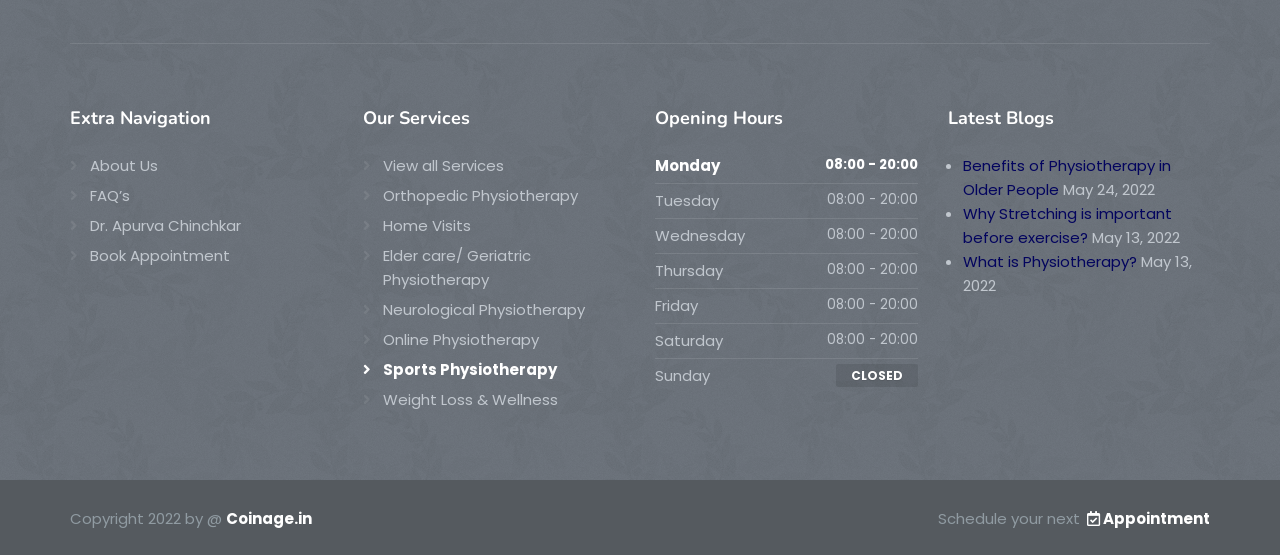Identify the bounding box coordinates of the clickable section necessary to follow the following instruction: "Schedule an appointment". The coordinates should be presented as four float numbers from 0 to 1, i.e., [left, top, right, bottom].

[0.847, 0.915, 0.945, 0.953]